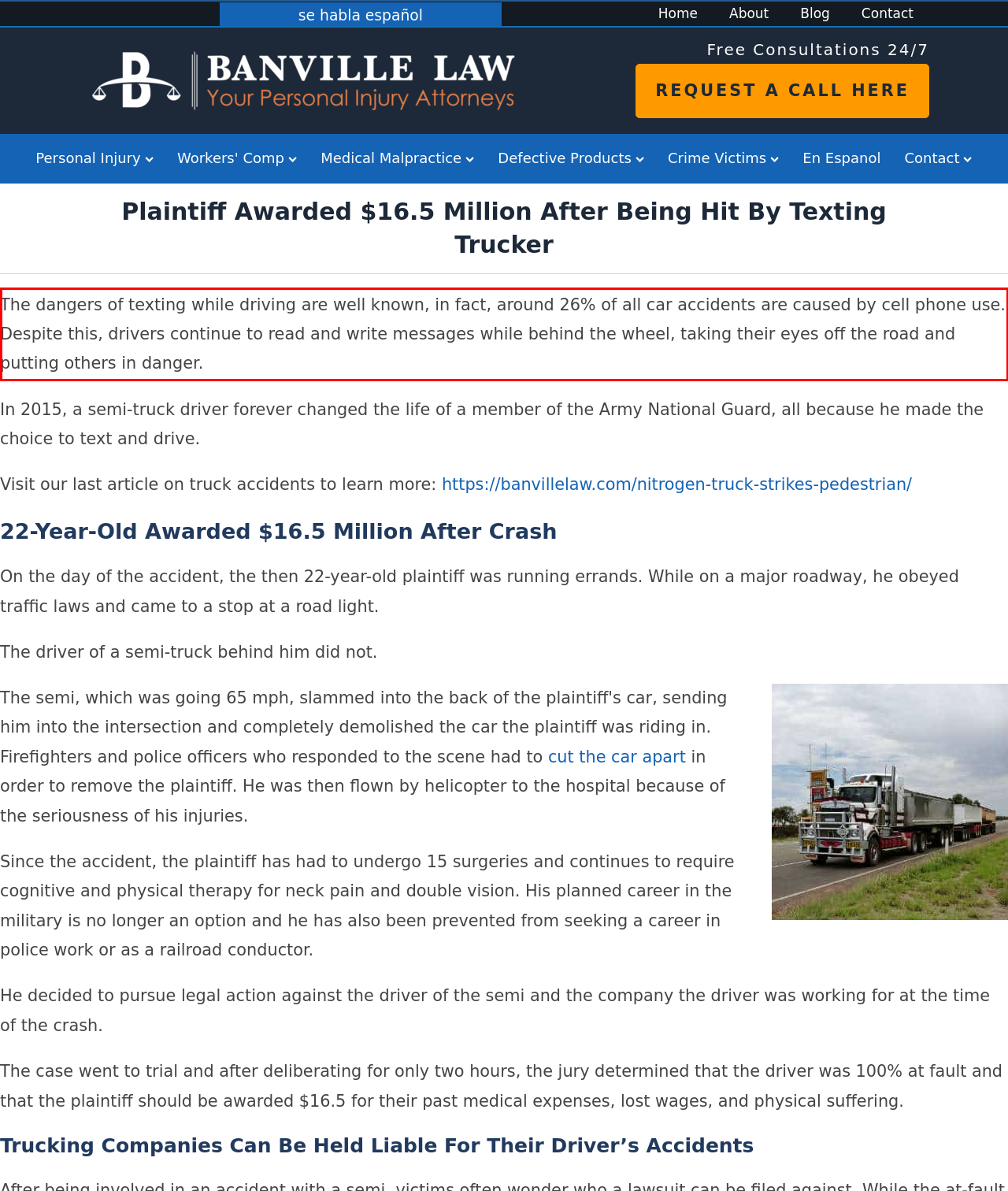Identify and extract the text within the red rectangle in the screenshot of the webpage.

The dangers of texting while driving are well known, in fact, around 26% of all car accidents are caused by cell phone use. Despite this, drivers continue to read and write messages while behind the wheel, taking their eyes off the road and putting others in danger.